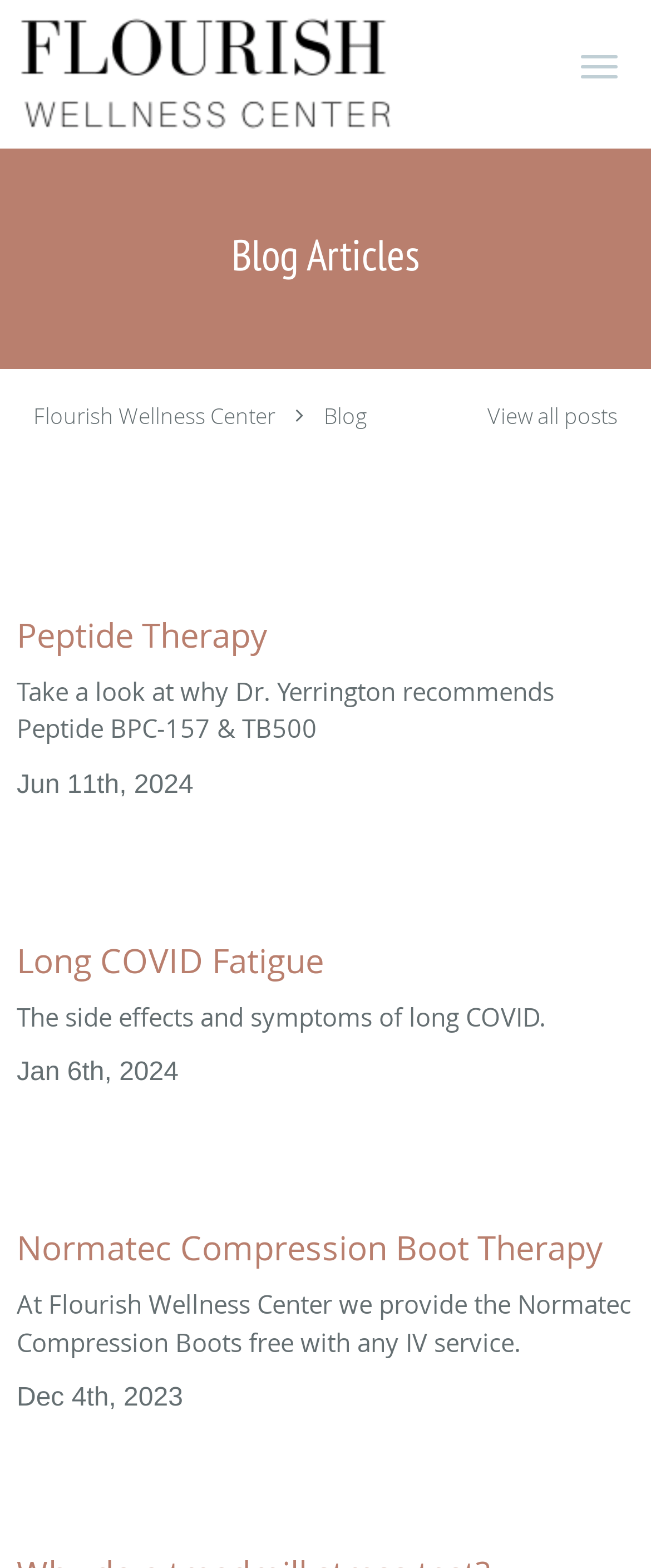Please identify the bounding box coordinates of the element's region that I should click in order to complete the following instruction: "Toggle navigation". The bounding box coordinates consist of four float numbers between 0 and 1, i.e., [left, top, right, bottom].

[0.892, 0.035, 0.949, 0.05]